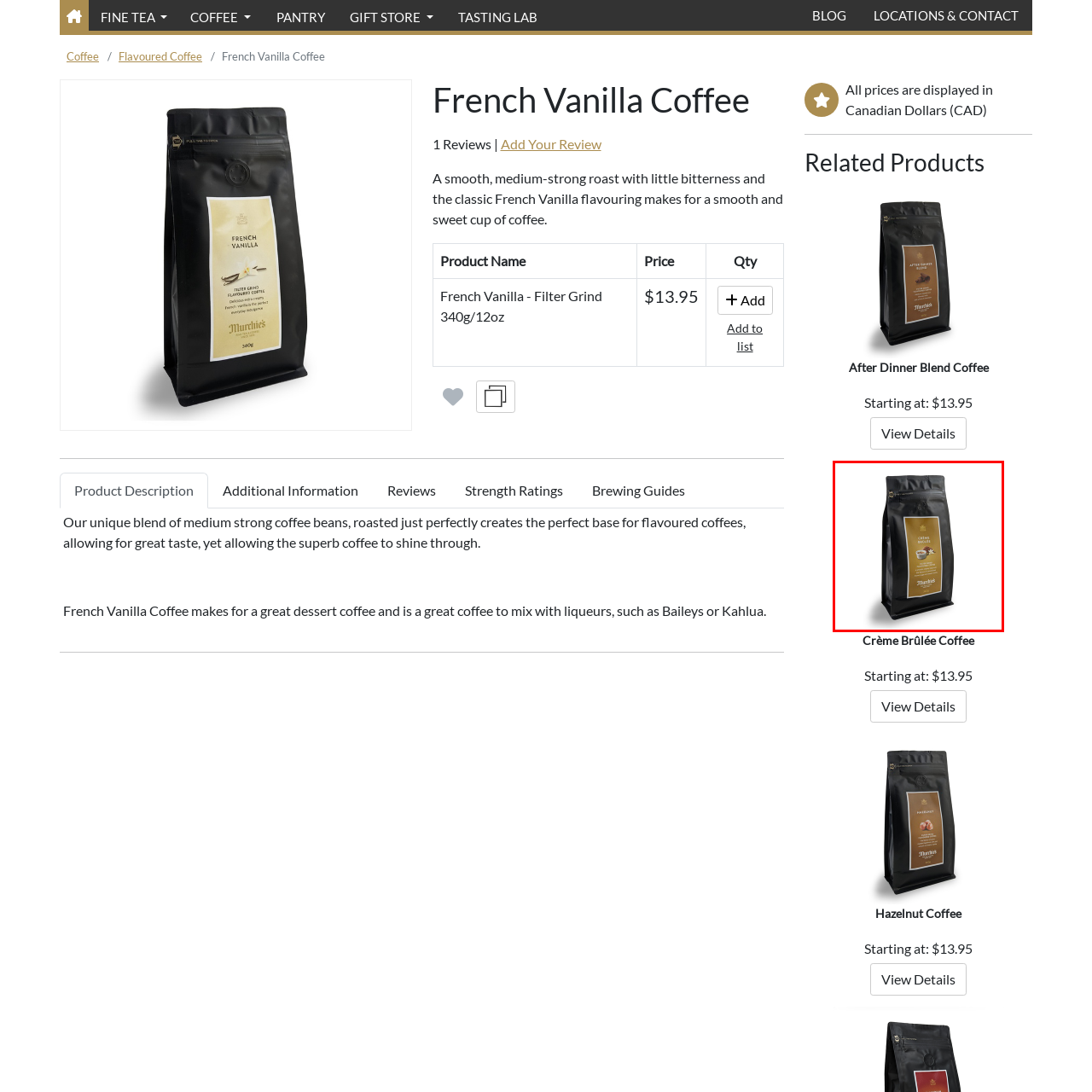What is the inspiration behind the coffee flavor? Study the image bordered by the red bounding box and answer briefly using a single word or a phrase.

Crème Brûlée